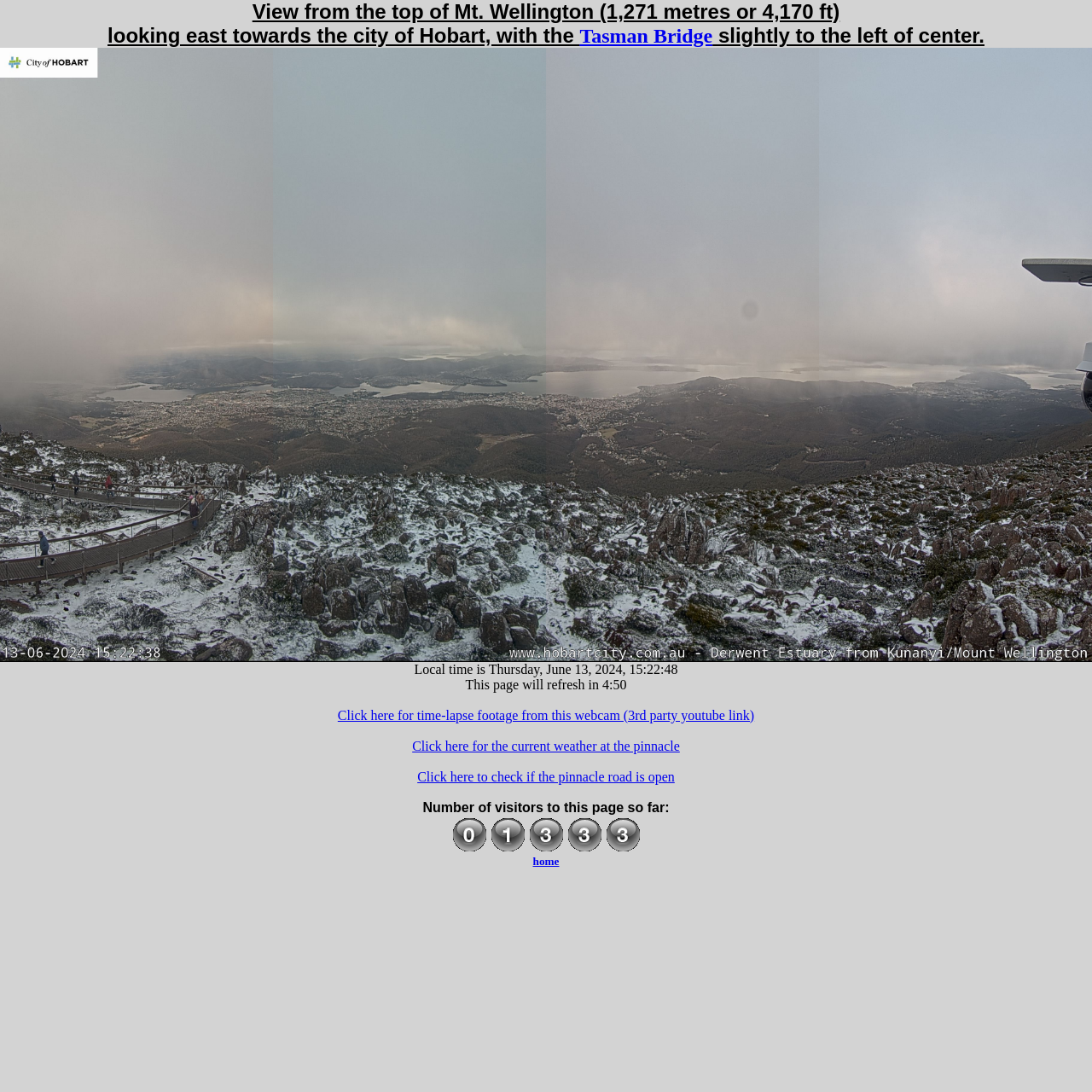What is the height of Mt. Wellington?
Please give a detailed and elaborate explanation in response to the question.

I found the height of Mt. Wellington by reading the heading element that says 'View from the top of Mt. Wellington (1,271 metres or 4,170 ft)'.